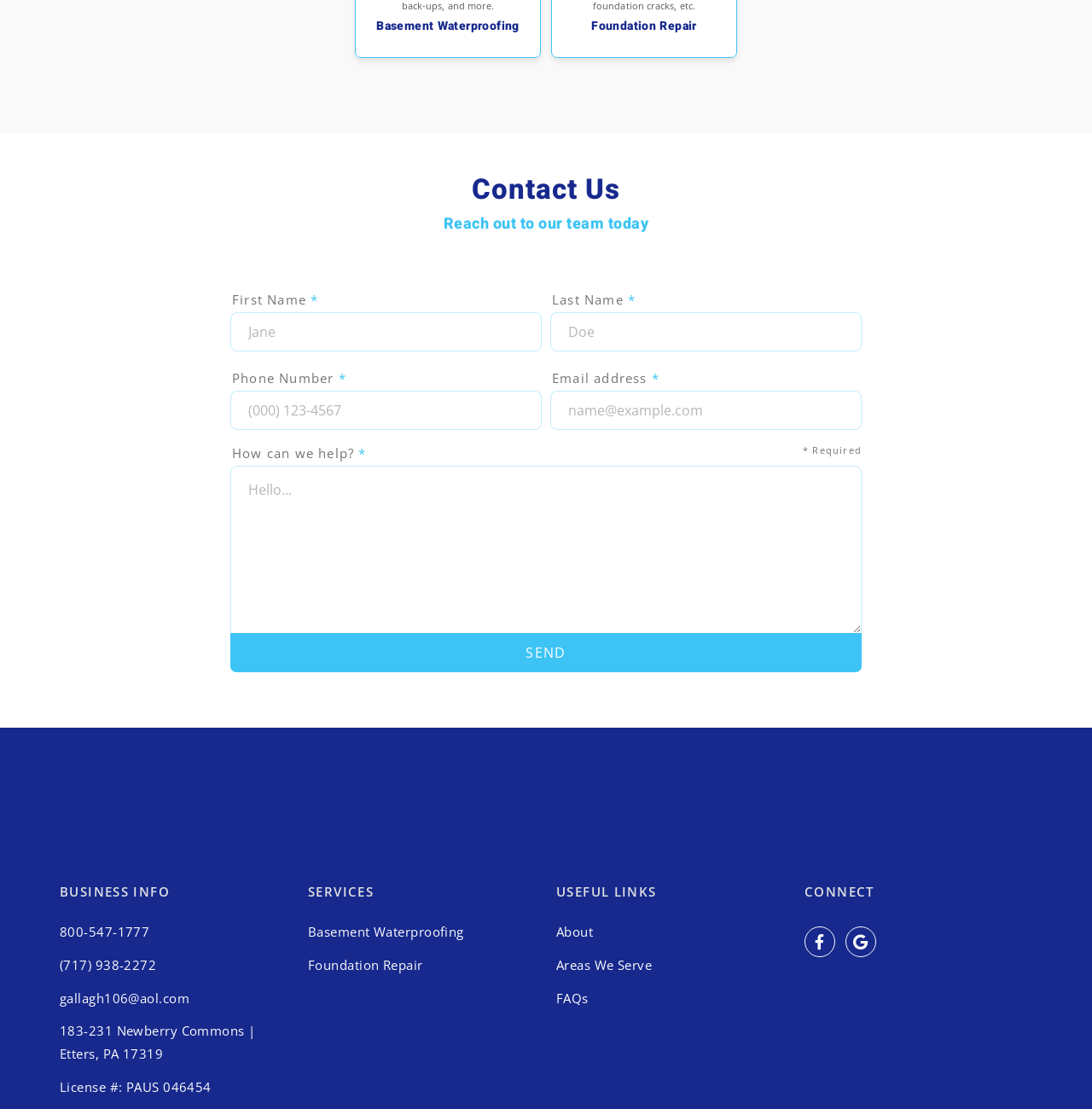What is the company's physical address?
Please answer the question with a detailed and comprehensive explanation.

I found the company's physical address in the BUSINESS INFO section at the bottom of the webpage. The address is 183-231 Newberry Commons | Etters, PA 17319.